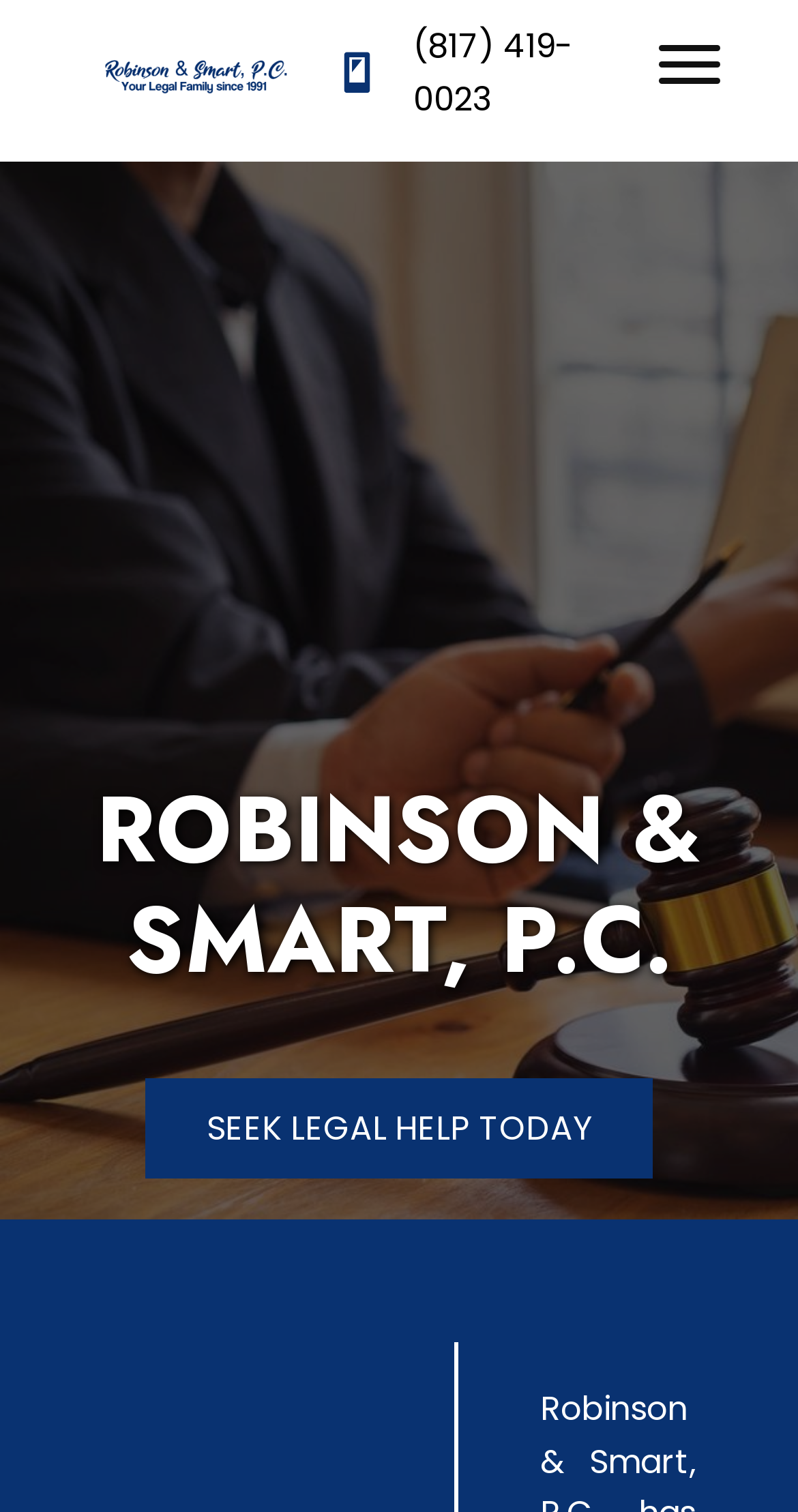Extract the primary heading text from the webpage.

ROBINSON & SMART, P.C.